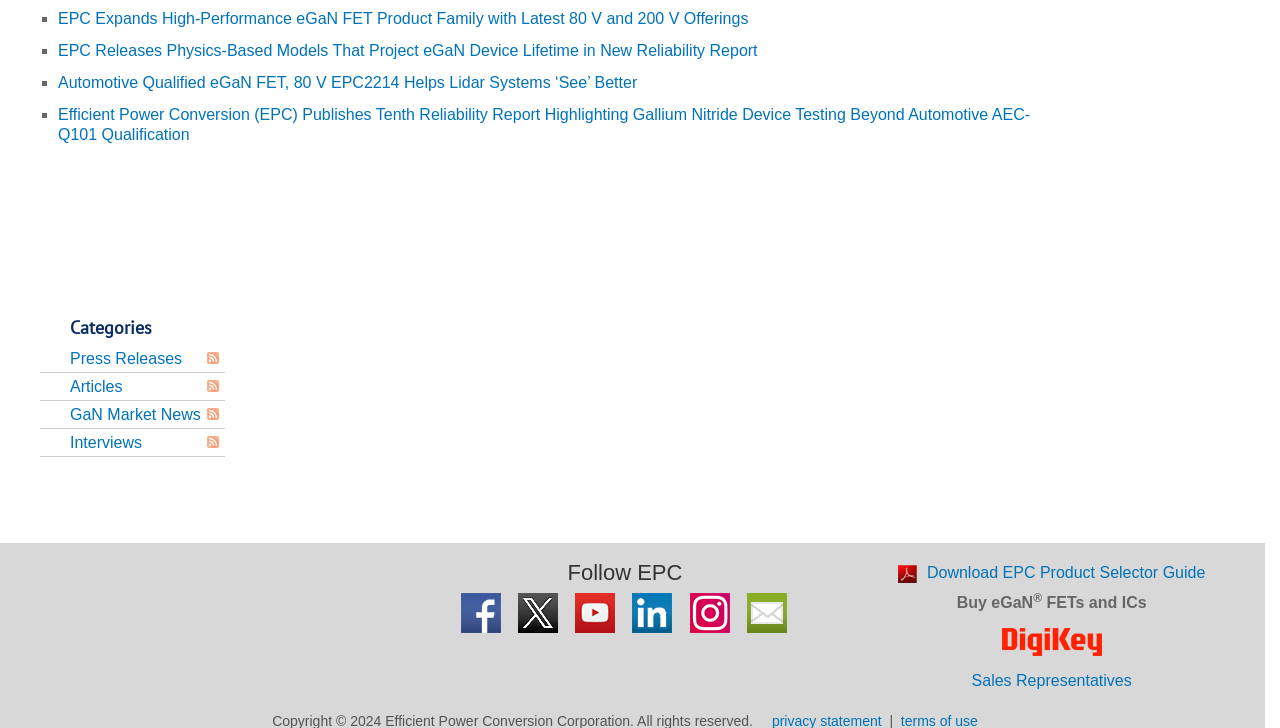Given the element description GaN Market News, predict the bounding box coordinates for the UI element in the webpage screenshot. The format should be (top-left x, top-left y, bottom-right x, bottom-right y), and the values should be between 0 and 1.

[0.055, 0.558, 0.157, 0.581]